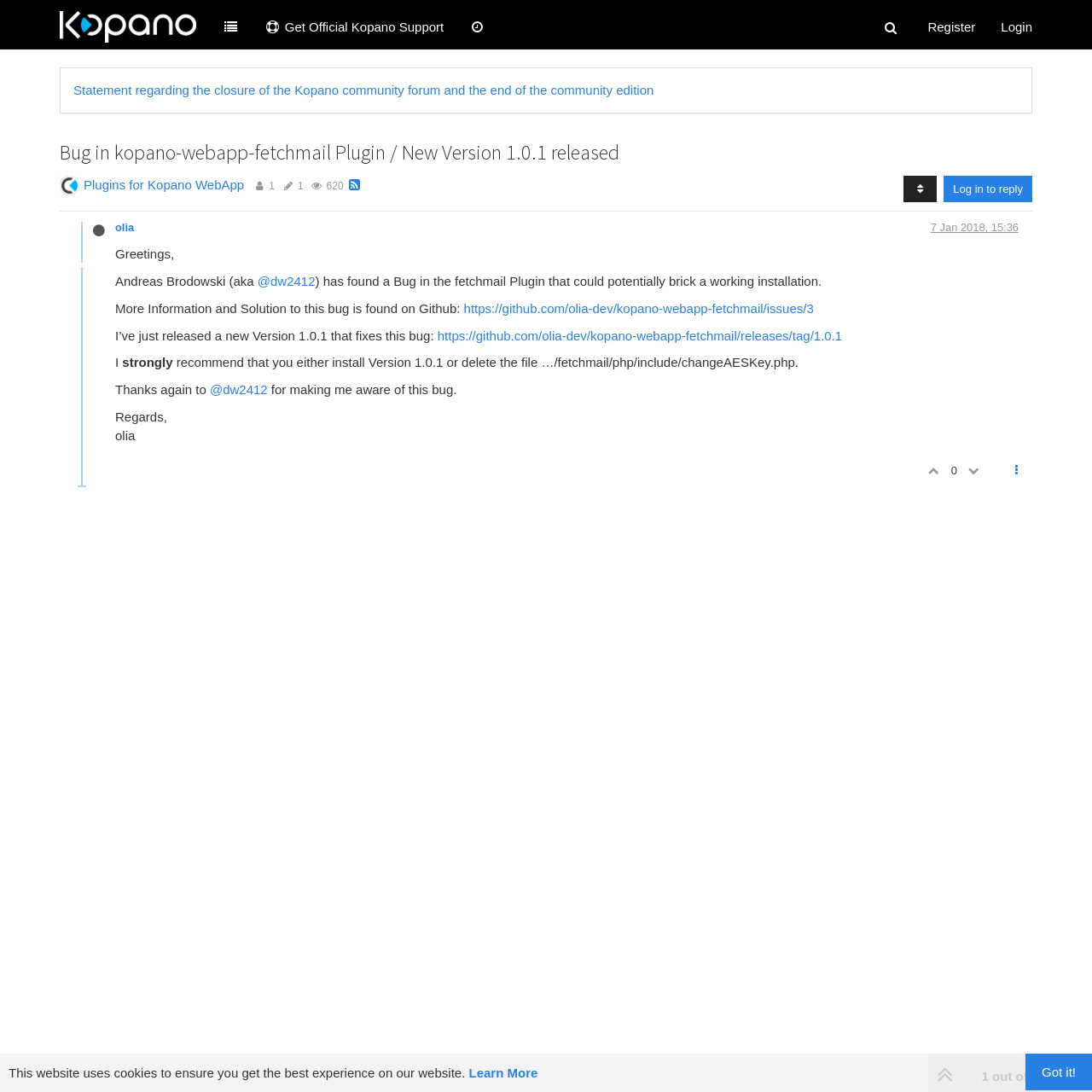Please specify the bounding box coordinates for the clickable region that will help you carry out the instruction: "Login to the forum".

[0.905, 0.0, 0.957, 0.043]